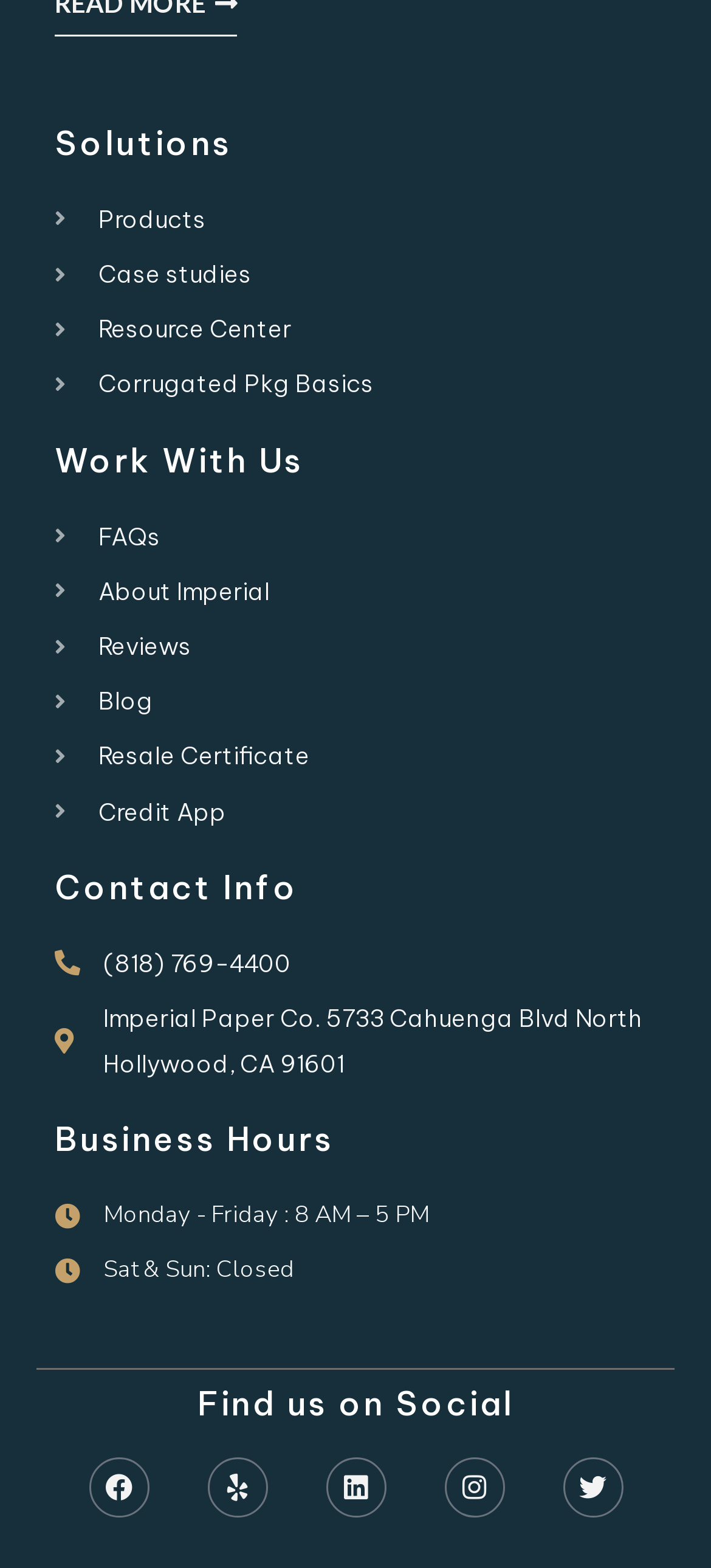What are the business hours on Saturday and Sunday?
Offer a detailed and exhaustive answer to the question.

I found the business hours by looking at the 'Business Hours' section, where it says 'Sat & Sun: Closed'.